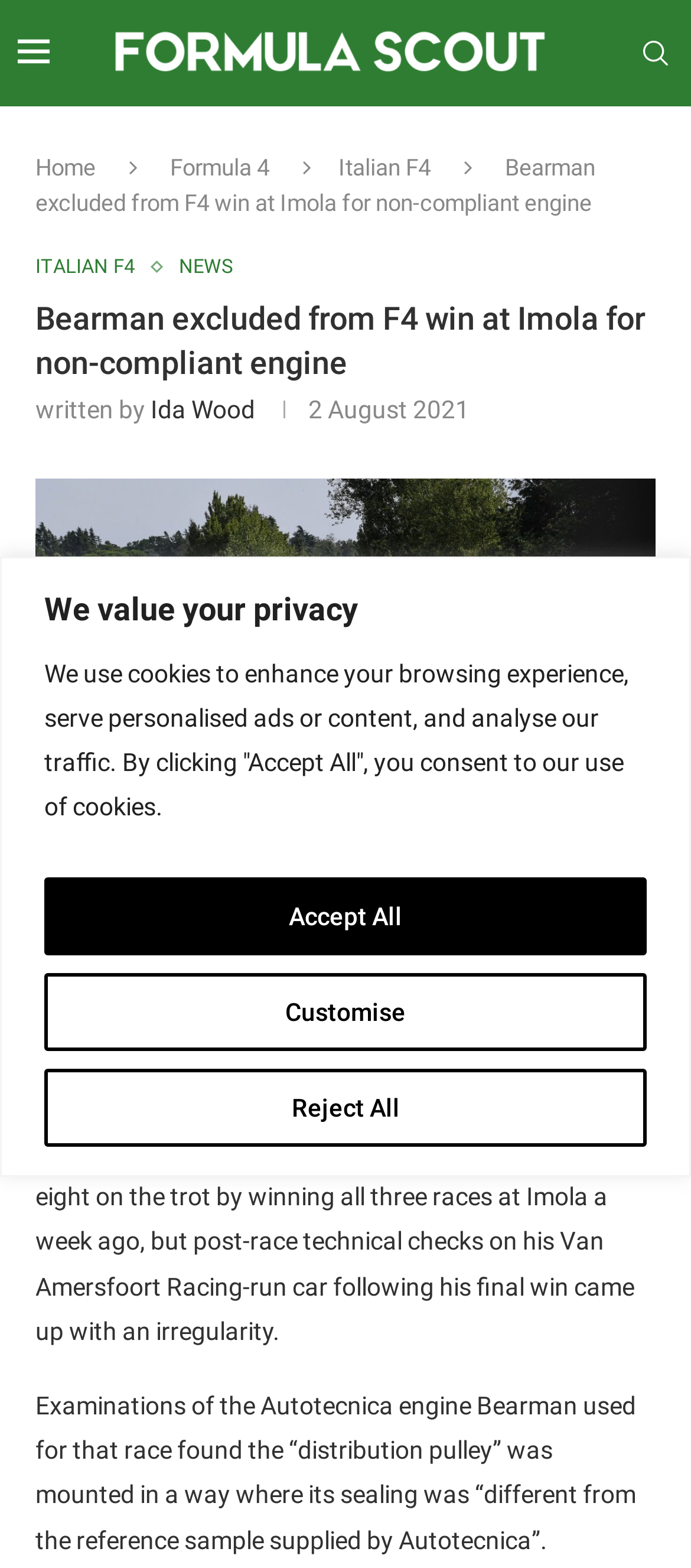What is the issue with the engine? Based on the image, give a response in one word or a short phrase.

Distribution pulley sealing